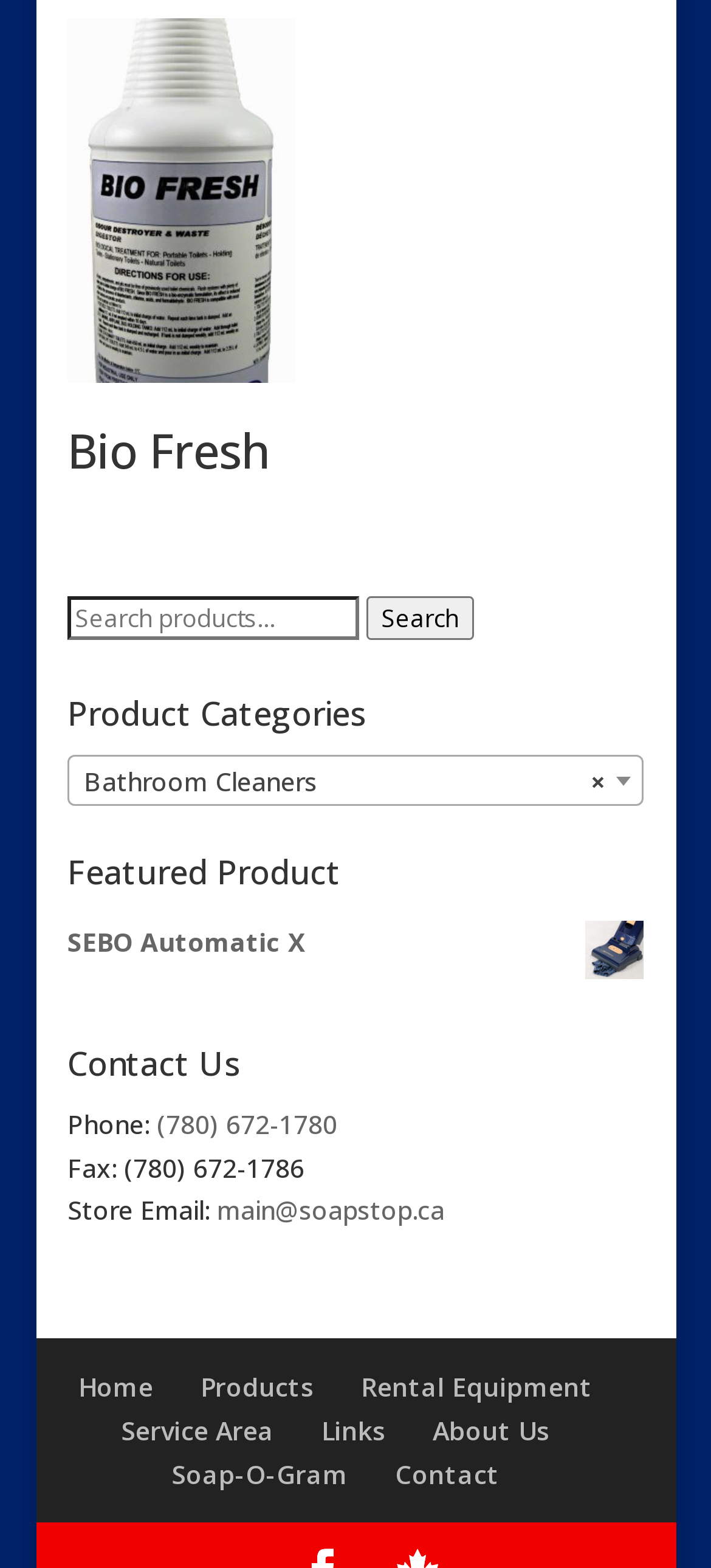Please provide the bounding box coordinate of the region that matches the element description: (780) 672-1780. Coordinates should be in the format (top-left x, top-left y, bottom-right x, bottom-right y) and all values should be between 0 and 1.

[0.221, 0.705, 0.474, 0.728]